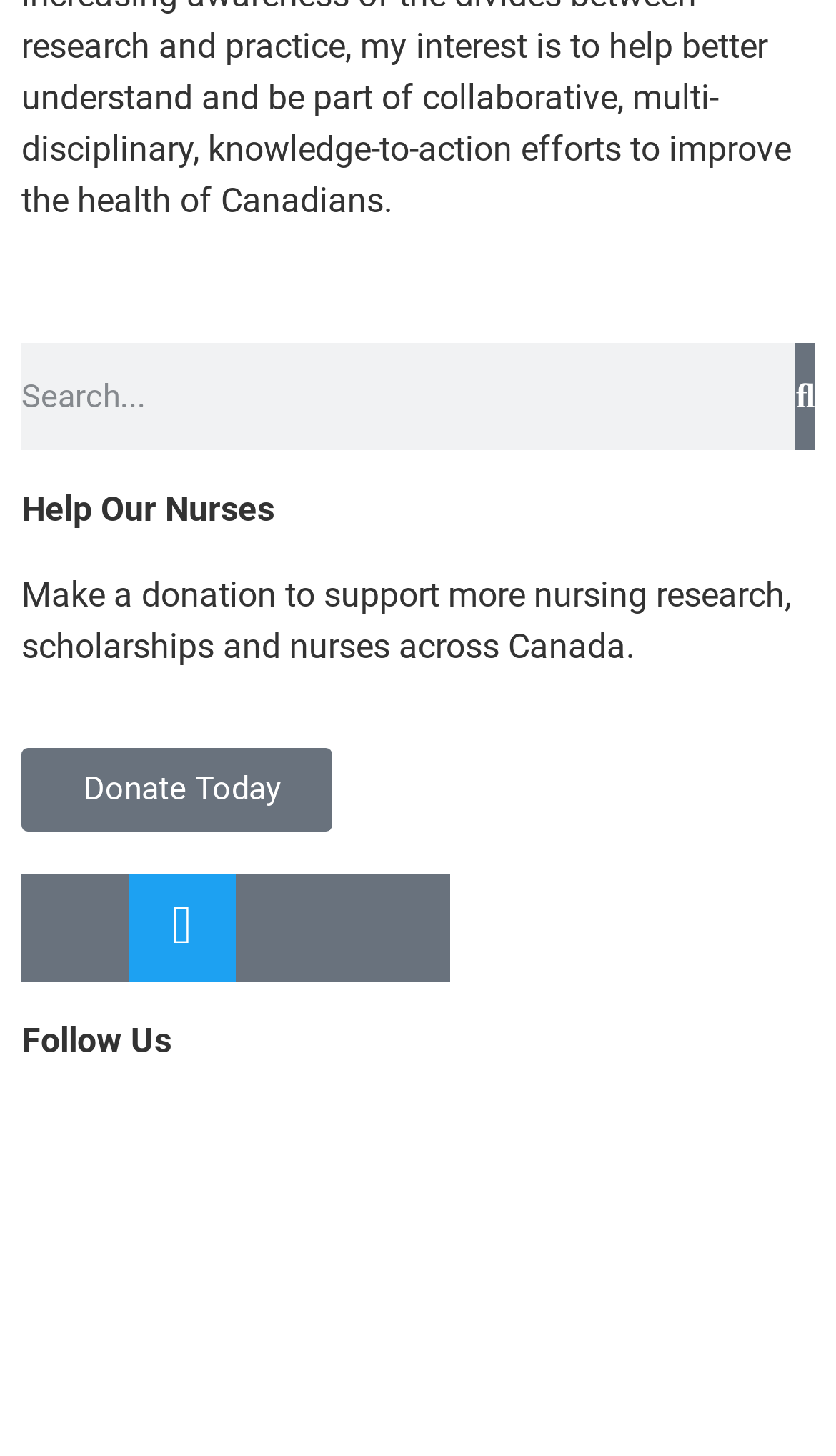Please provide a comprehensive response to the question based on the details in the image: How many social media links are available?

There are four social media links available on the webpage, which are Facebook, Twitter, Youtube, and Medium, located at the bottom of the webpage.